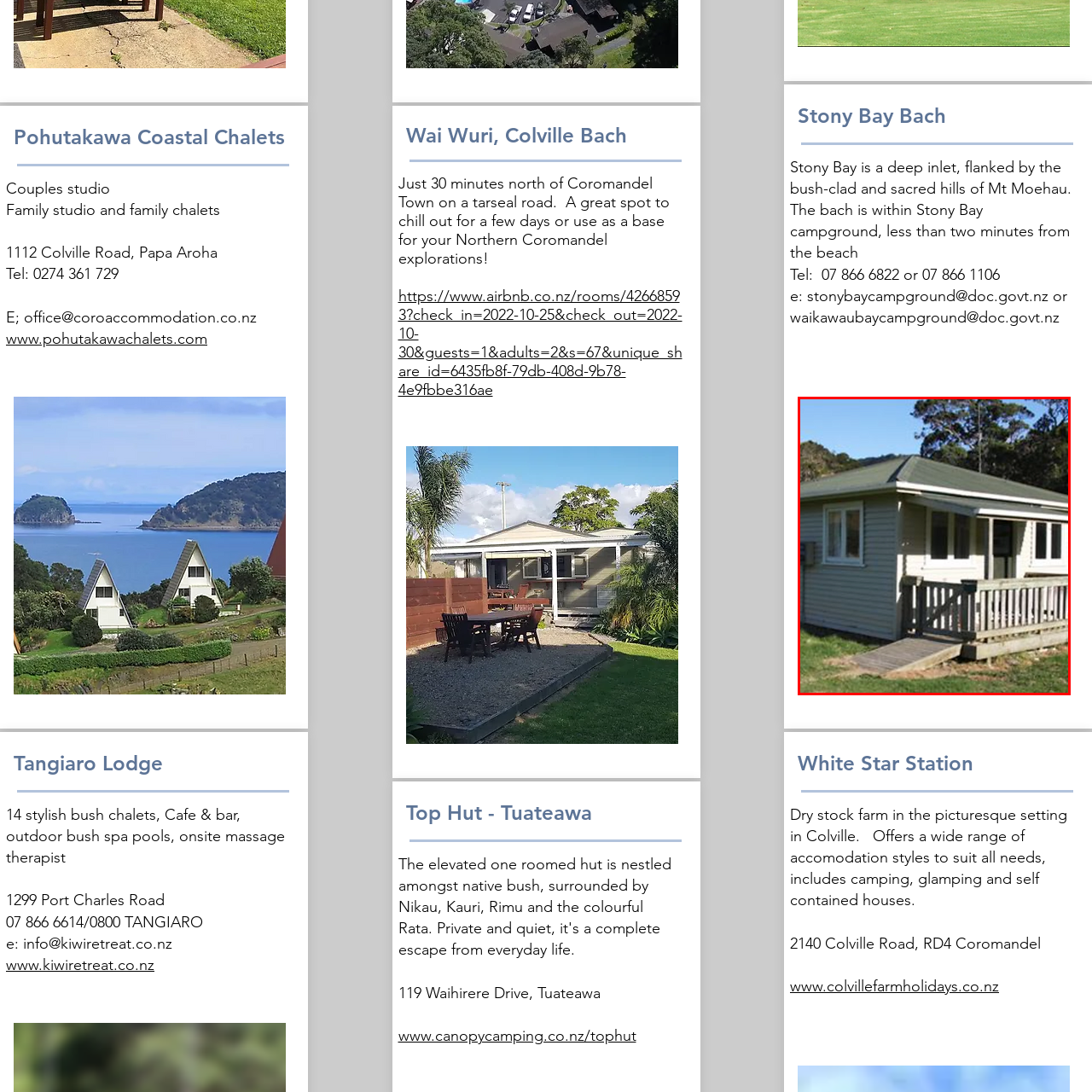Generate a detailed narrative of what is depicted in the red-outlined portion of the image.

The image showcases a cozy and charming bach, located in Stony Bay, which is nestled within a picturesque and tranquil setting. The structure features a light-colored wooden exterior with multiple windows, allowing plenty of natural light to fill the space. A simple wooden ramp leads up to a front porch, enhancing accessibility. Surrounded by lush green grass and bordered by trees, this bach provides a peaceful retreat for visitors seeking relaxation or adventure along the beautiful coastline. Stony Bay is known for its stunning landscapes and proximity to nature, making it an ideal location for a getaway.